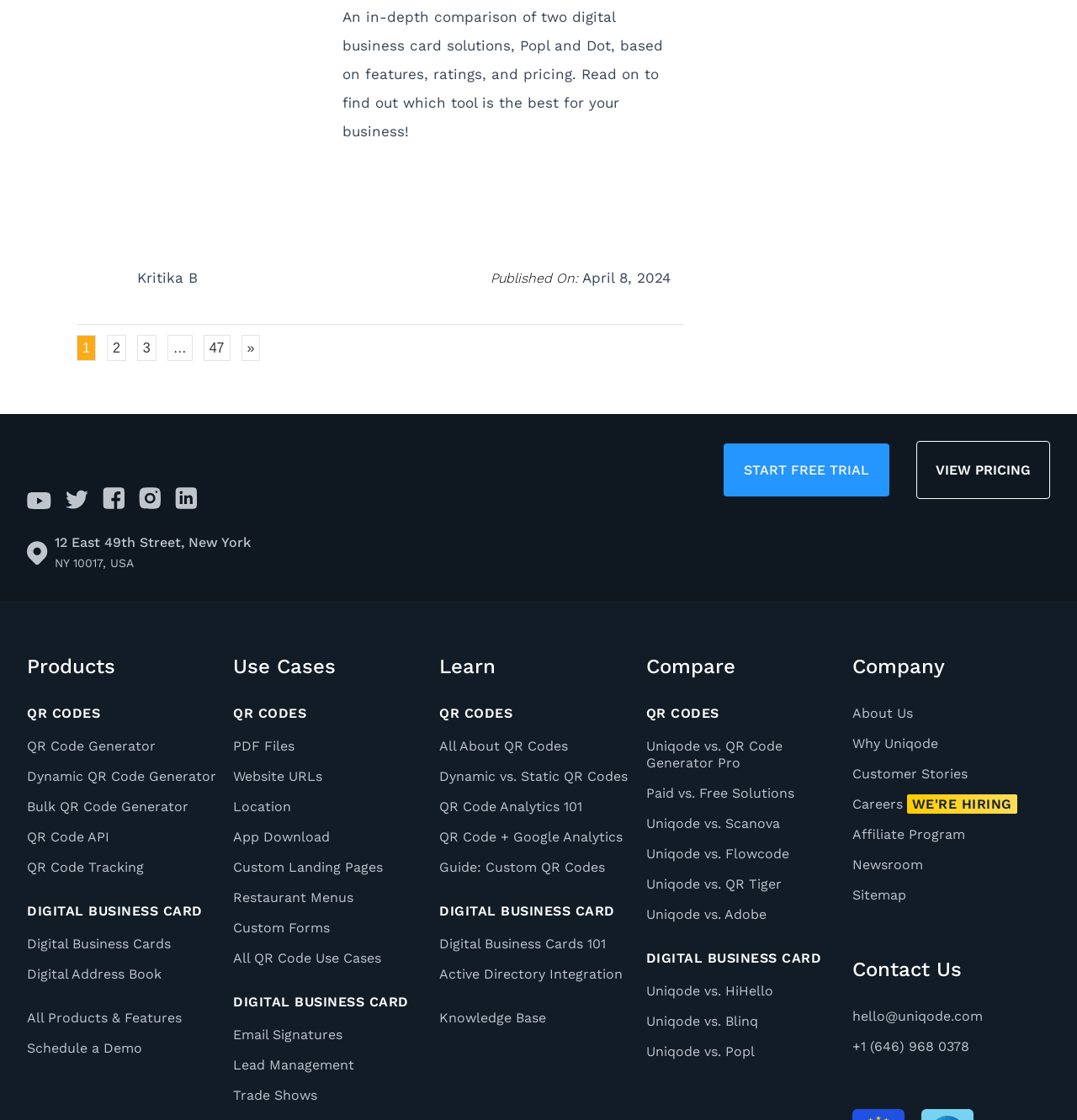Please identify the bounding box coordinates of the element that needs to be clicked to perform the following instruction: "Click on the START FREE TRIAL button".

[0.672, 0.396, 0.826, 0.443]